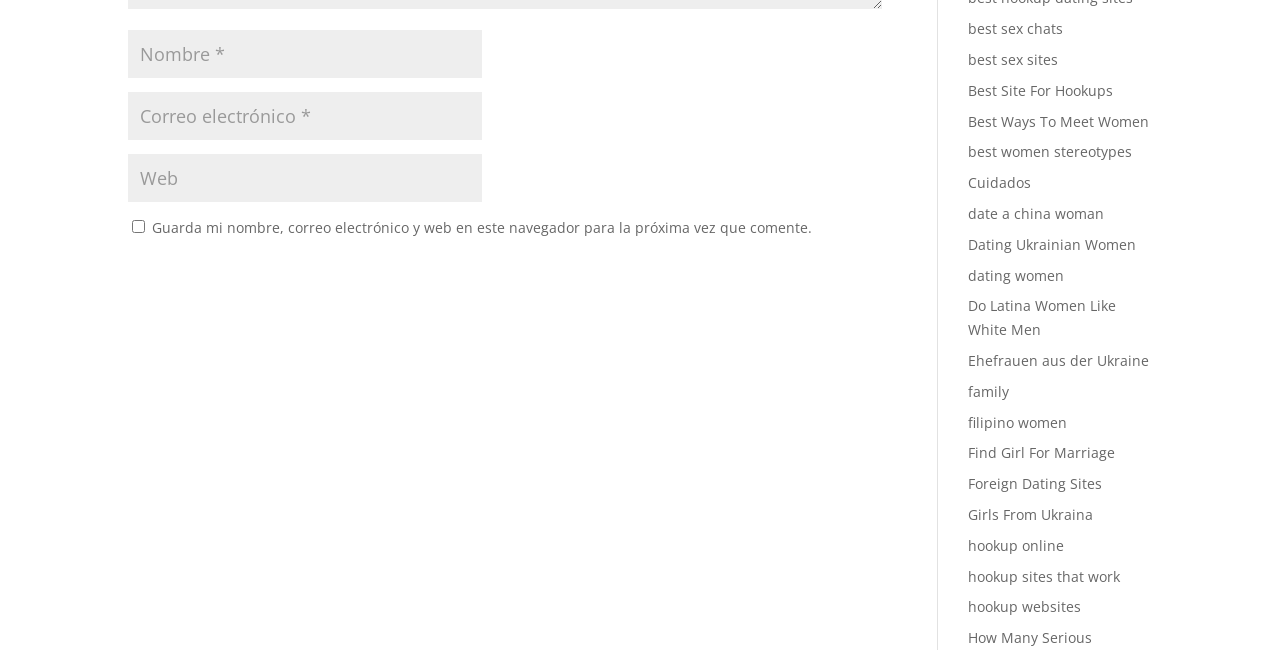Find the bounding box coordinates of the clickable element required to execute the following instruction: "Click the 'Enviar comentario' button". Provide the coordinates as four float numbers between 0 and 1, i.e., [left, top, right, bottom].

[0.523, 0.391, 0.689, 0.468]